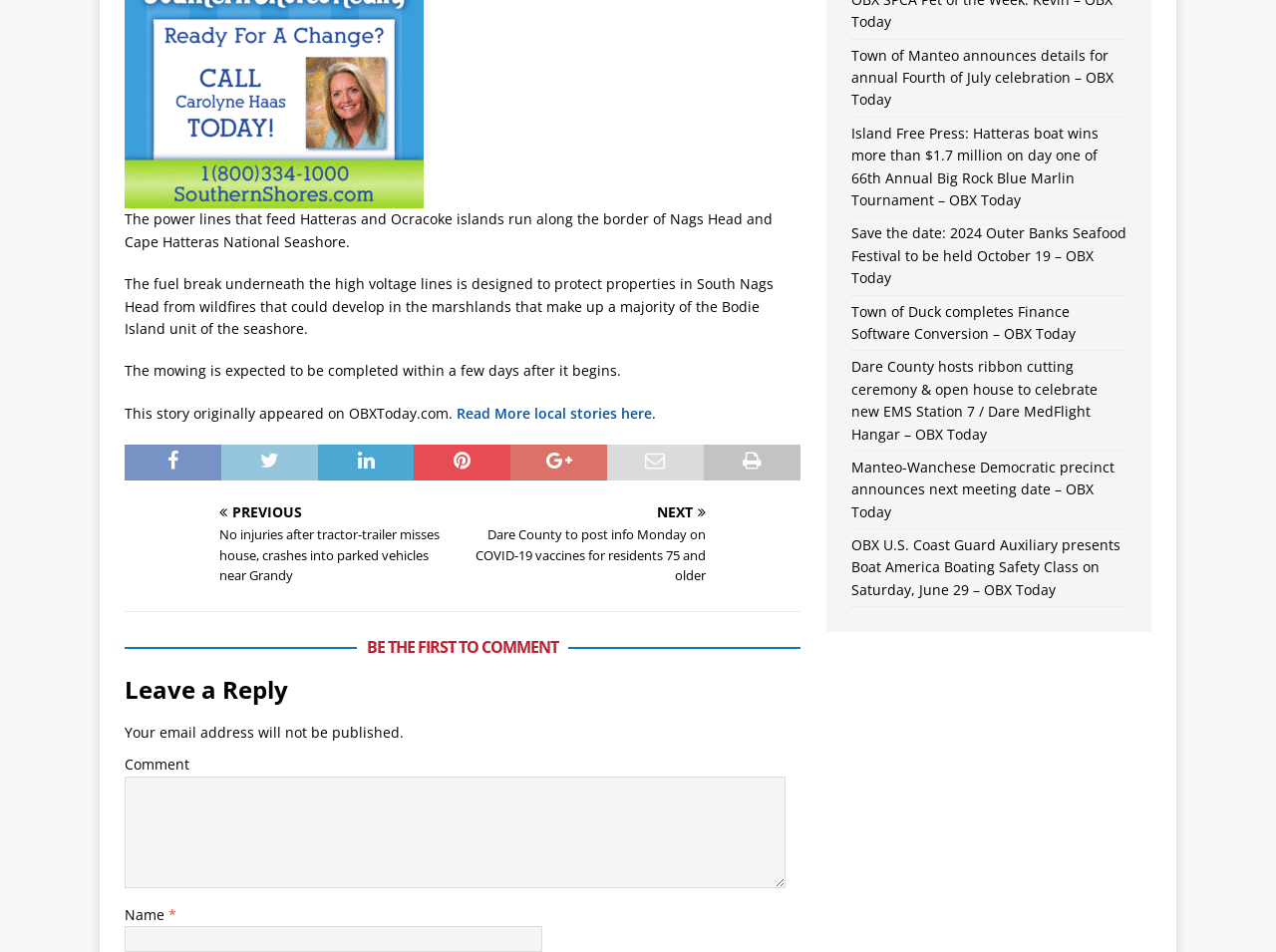Determine the bounding box of the UI element mentioned here: "parent_node: Comment name="comment"". The coordinates must be in the format [left, top, right, bottom] with values ranging from 0 to 1.

[0.098, 0.815, 0.616, 0.933]